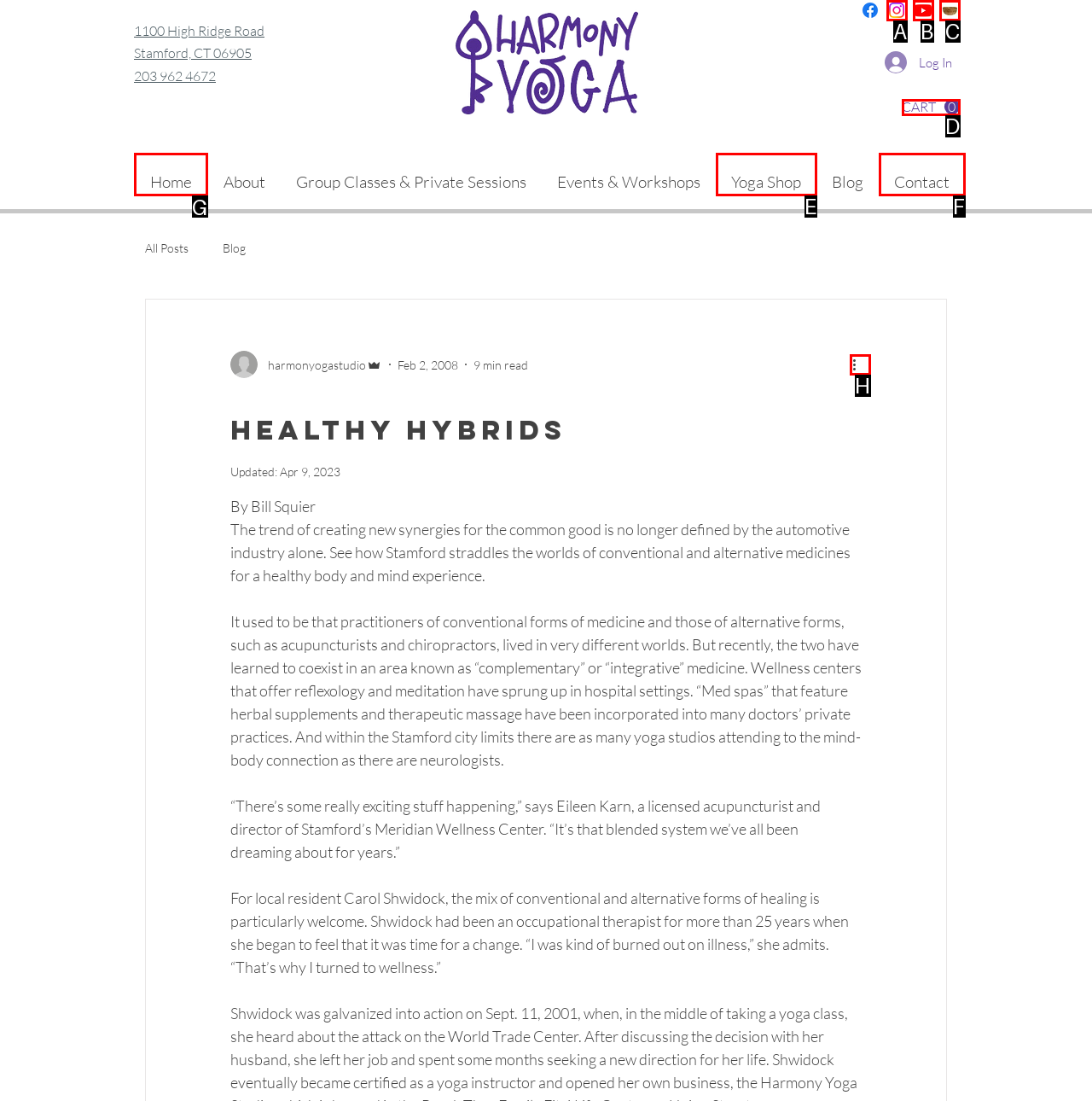Pick the right letter to click to achieve the task: Visit the 'Home' page
Answer with the letter of the correct option directly.

G